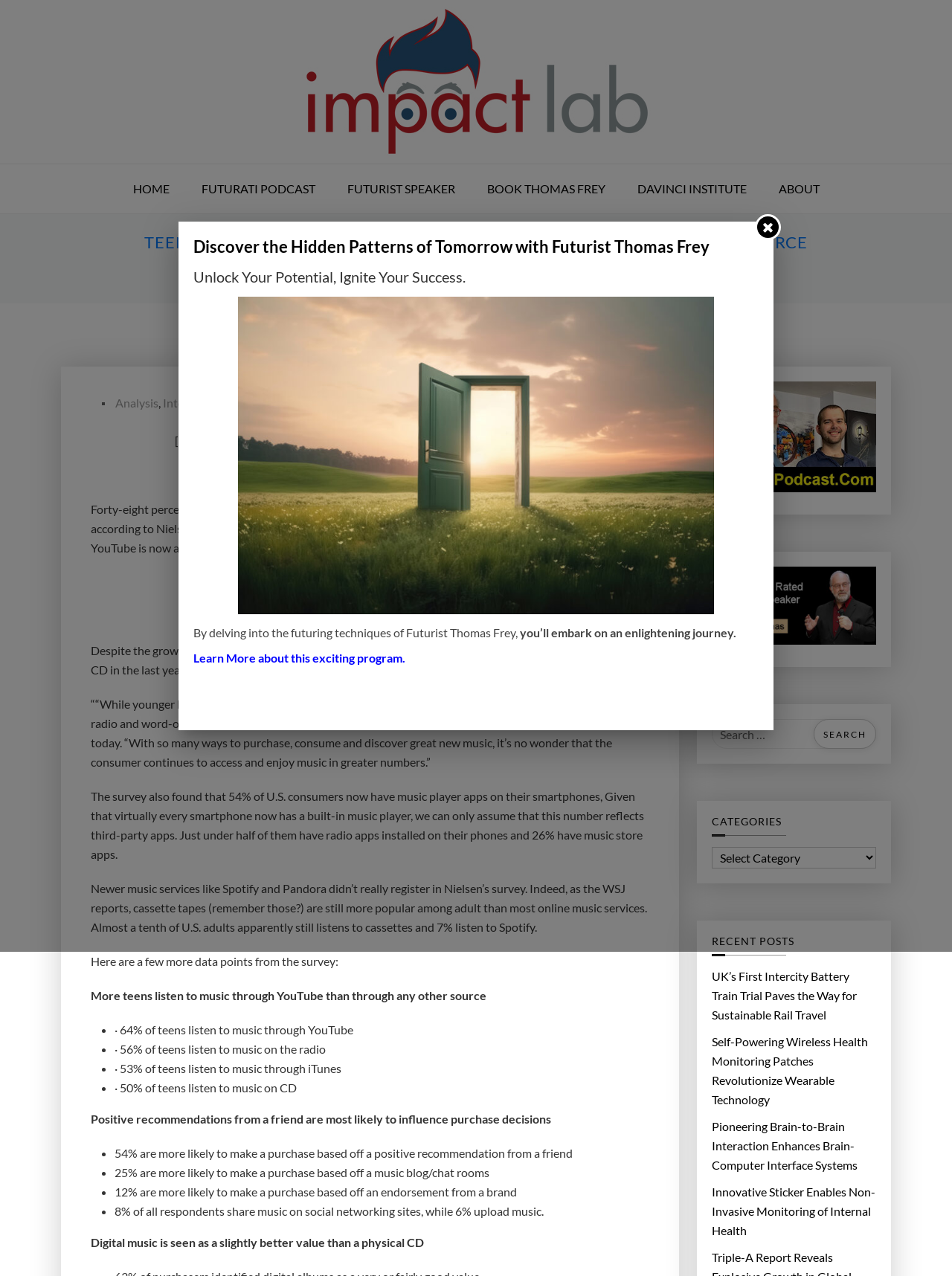Respond to the question below with a single word or phrase: What is the main topic of this webpage?

Music